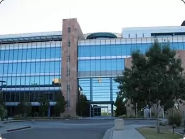What is the purpose of the greenery in the foreground?
Based on the image, please offer an in-depth response to the question.

The well-maintained greenery in the foreground enhances the visual appeal of the building's exterior, adding to its overall aesthetic.